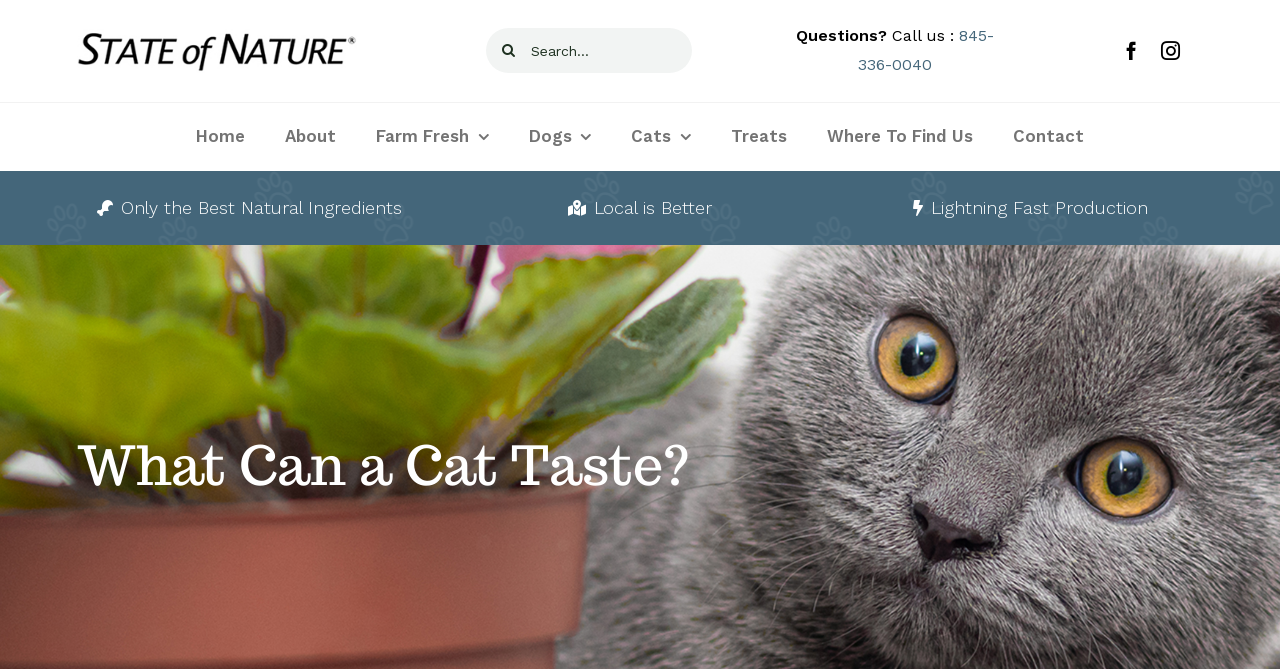Locate the bounding box coordinates of the item that should be clicked to fulfill the instruction: "Search for something".

[0.379, 0.042, 0.541, 0.11]